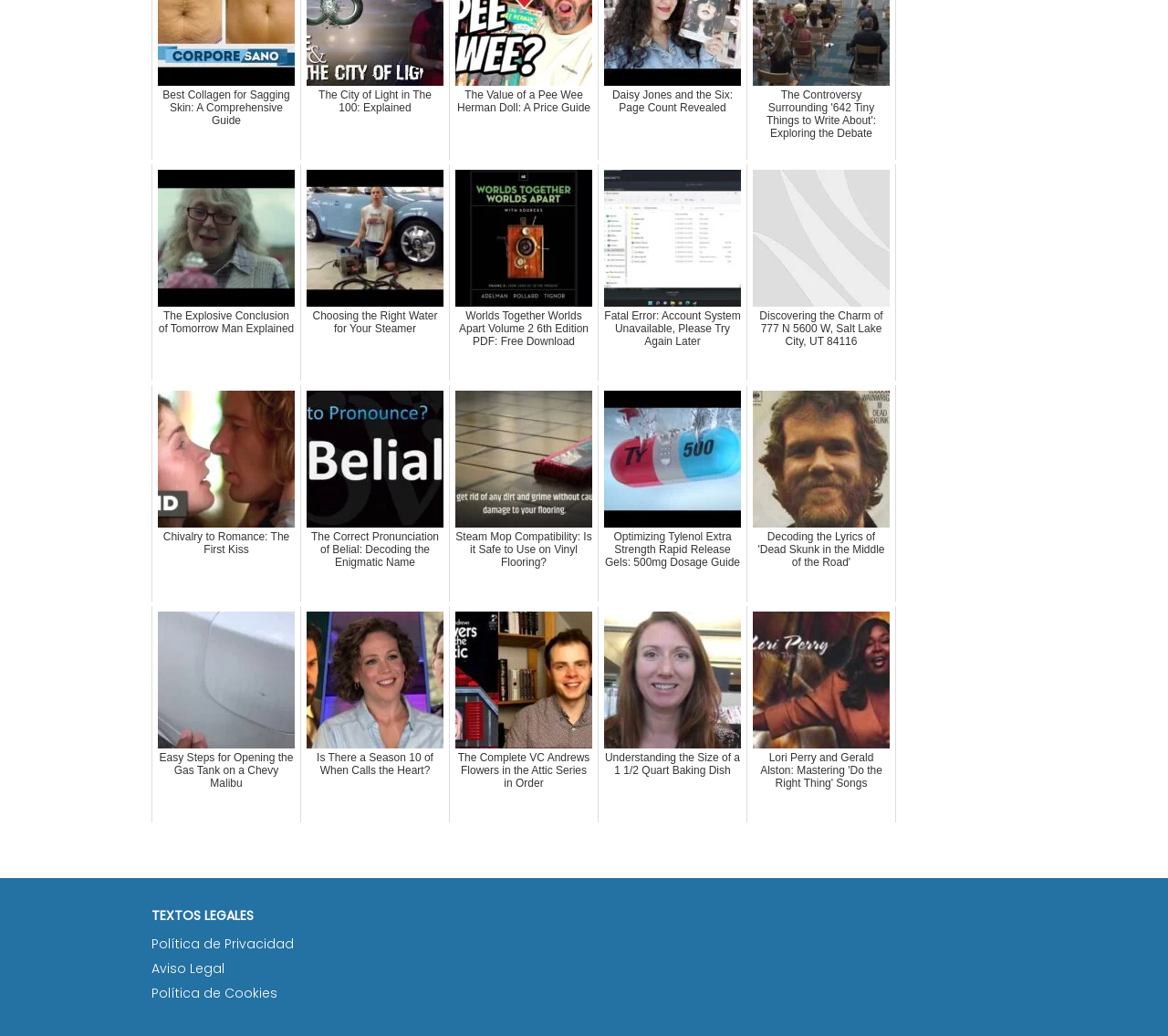What is the vertical position of the link 'Choosing the Right Water for Your Steamer'?
Can you provide an in-depth and detailed response to the question?

By comparing the y1 and y2 coordinates of the link 'Choosing the Right Water for Your Steamer' with the other elements, I determined that it is located above the middle of the webpage.